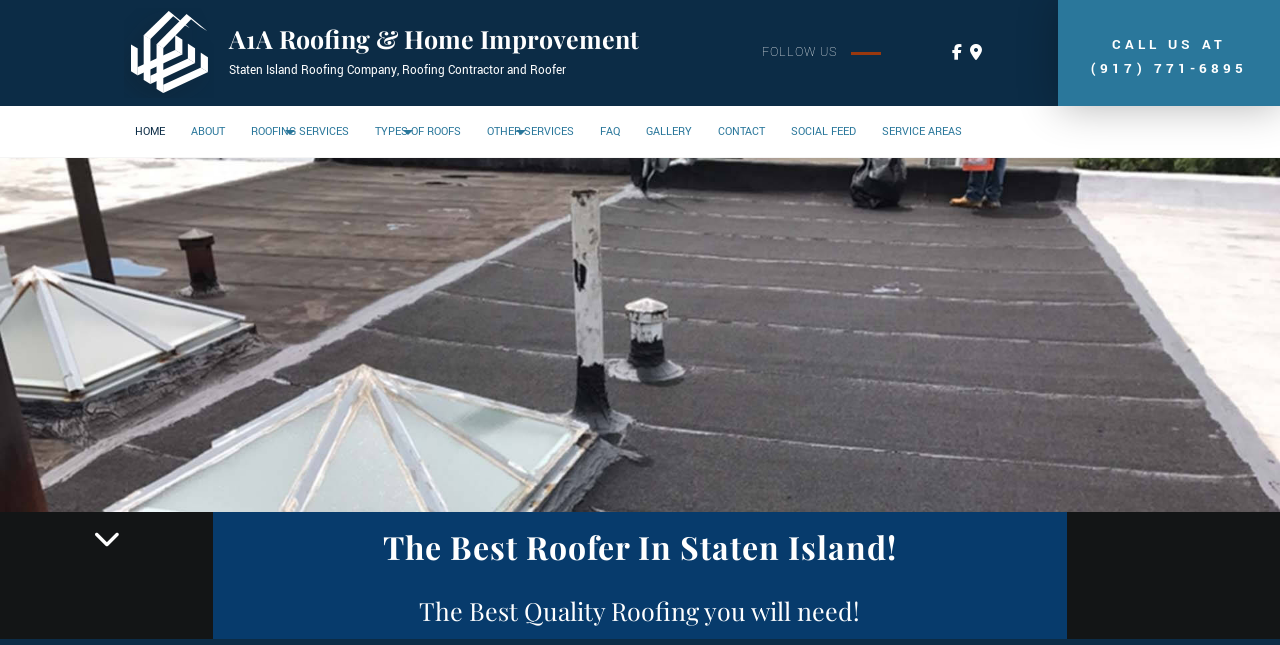Summarize the webpage in an elaborate manner.

This webpage is about A1A Roofing & Home Improvement, a company that provides residential and commercial roofing services. At the top left corner, there is a logo of the company, accompanied by a link to the company's homepage. Below the logo, there is a brief description of the company as a Staten Island roofing company, roofing contractor, and roofer.

On the top right corner, there are social media links, including Facebook and Google Map, followed by a call-to-action link to call the company at (917) 771-6895. 

The main navigation menu is located on the left side of the page, with links to various sections, including Home, About, Roofing Services, and more. The Roofing Services section is further divided into subcategories, such as Roofer, Roofing Company, Roofing, Roofing Contractors, and others. There are also links to other services, including Types of Roofs, Skylights, Gutters, Siding, and more.

In the middle of the page, there is a prominent heading that reads "The Best Roofer In Staten Island!" followed by a brief statement that emphasizes the quality of their roofing services.

Overall, the webpage is well-organized, with clear headings and concise text, making it easy to navigate and find the information needed.